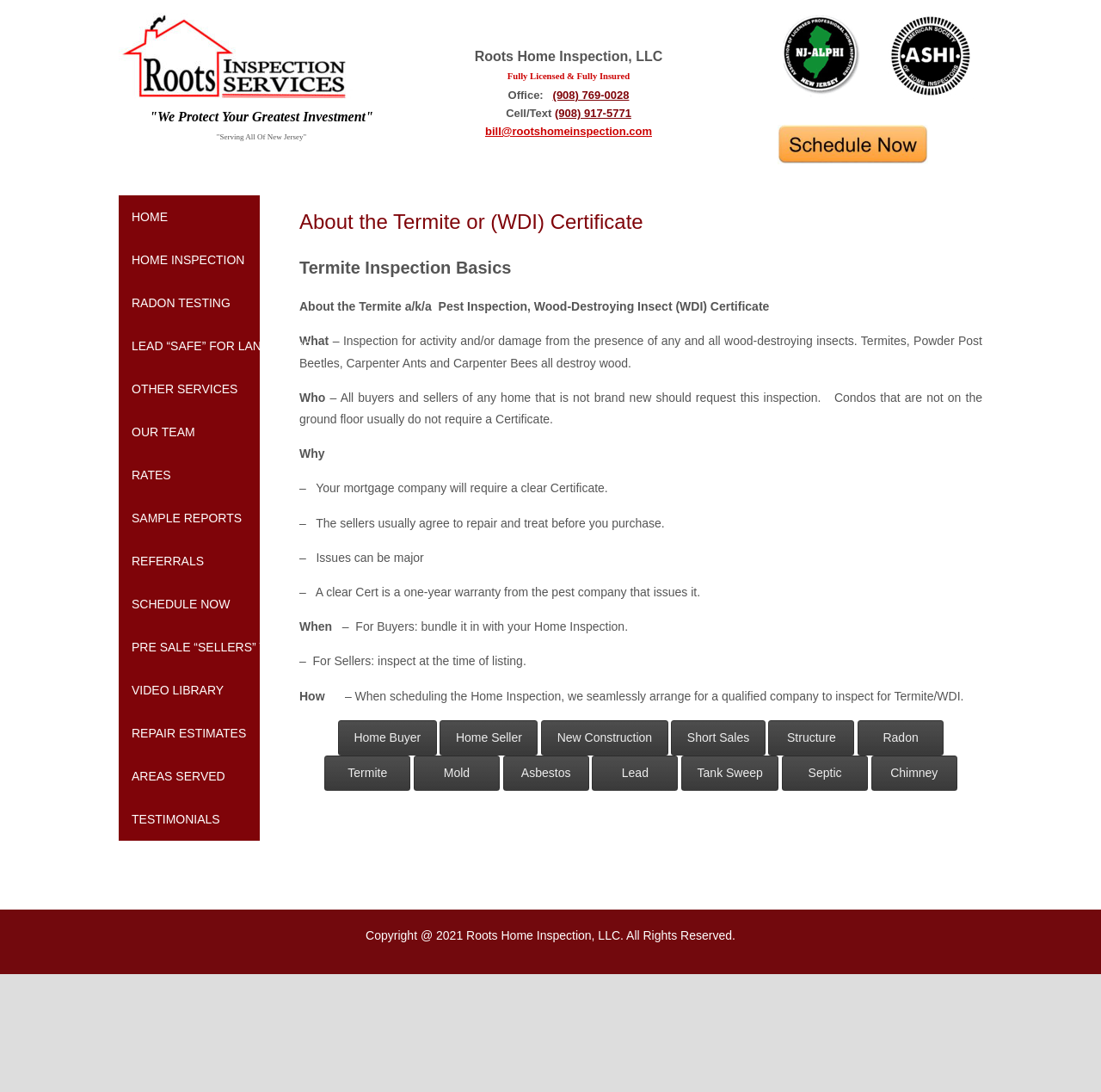What is the benefit of a clear Termite or WDI Certificate?
Using the image, give a concise answer in the form of a single word or short phrase.

One-year warranty